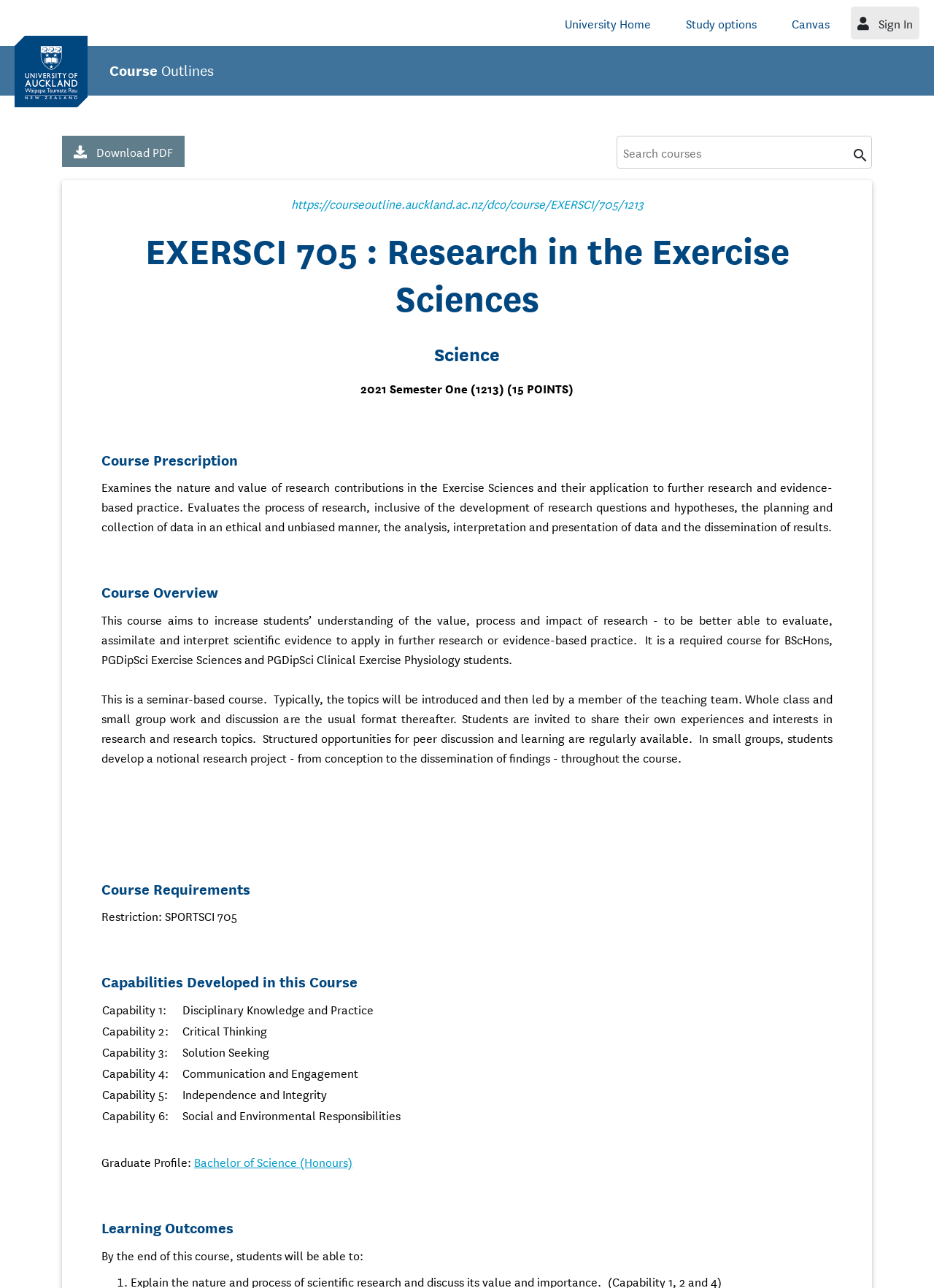What are the capabilities developed in this course?
Answer the question with a detailed and thorough explanation.

The capabilities developed in this course can be found in the 'Capabilities Developed in this Course' section, which lists six capabilities: Disciplinary Knowledge and Practice, Critical Thinking, Solution Seeking, Communication and Engagement, Independence and Integrity, and Social and Environmental Responsibilities.